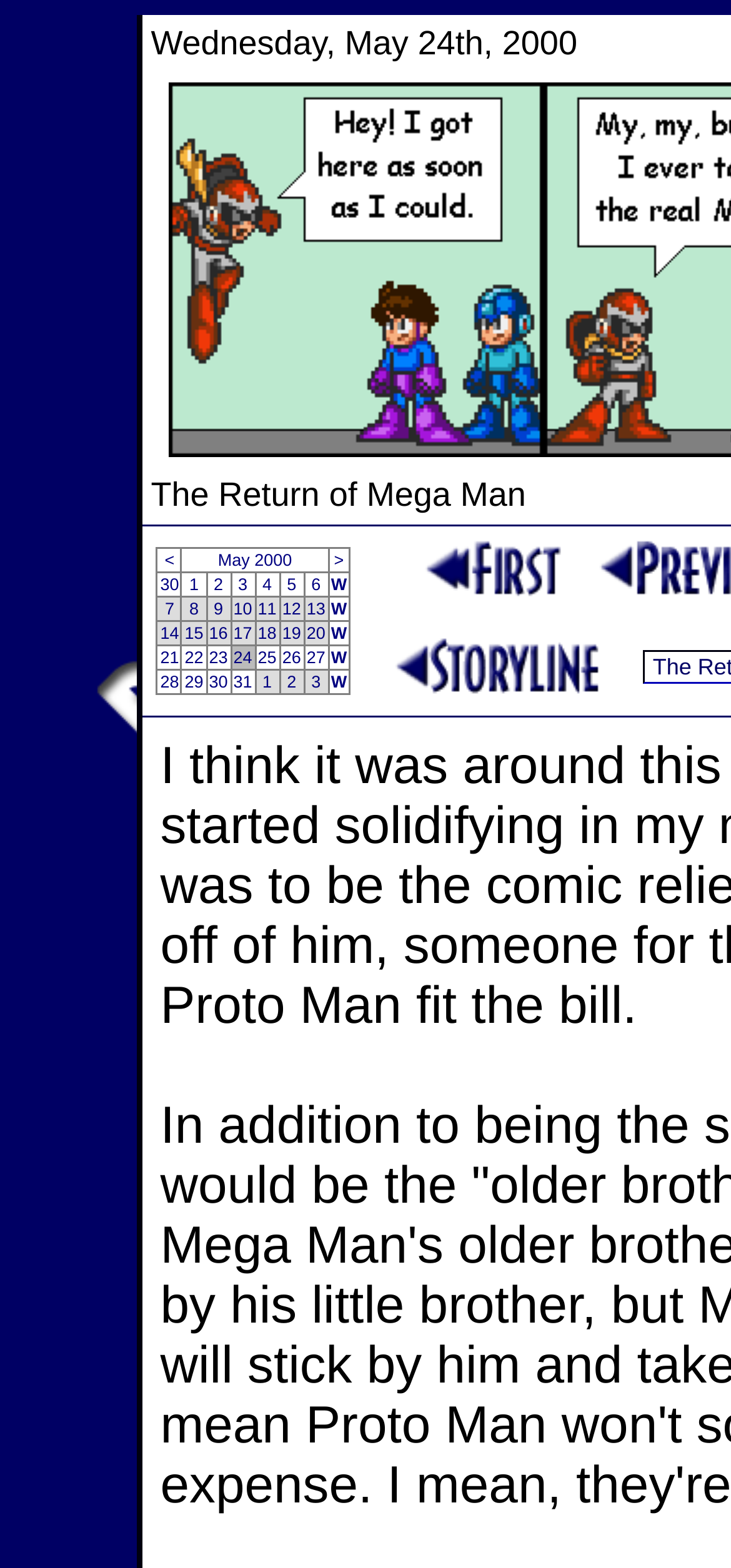How many rows are there in the table?
Provide a concise answer using a single word or phrase based on the image.

5